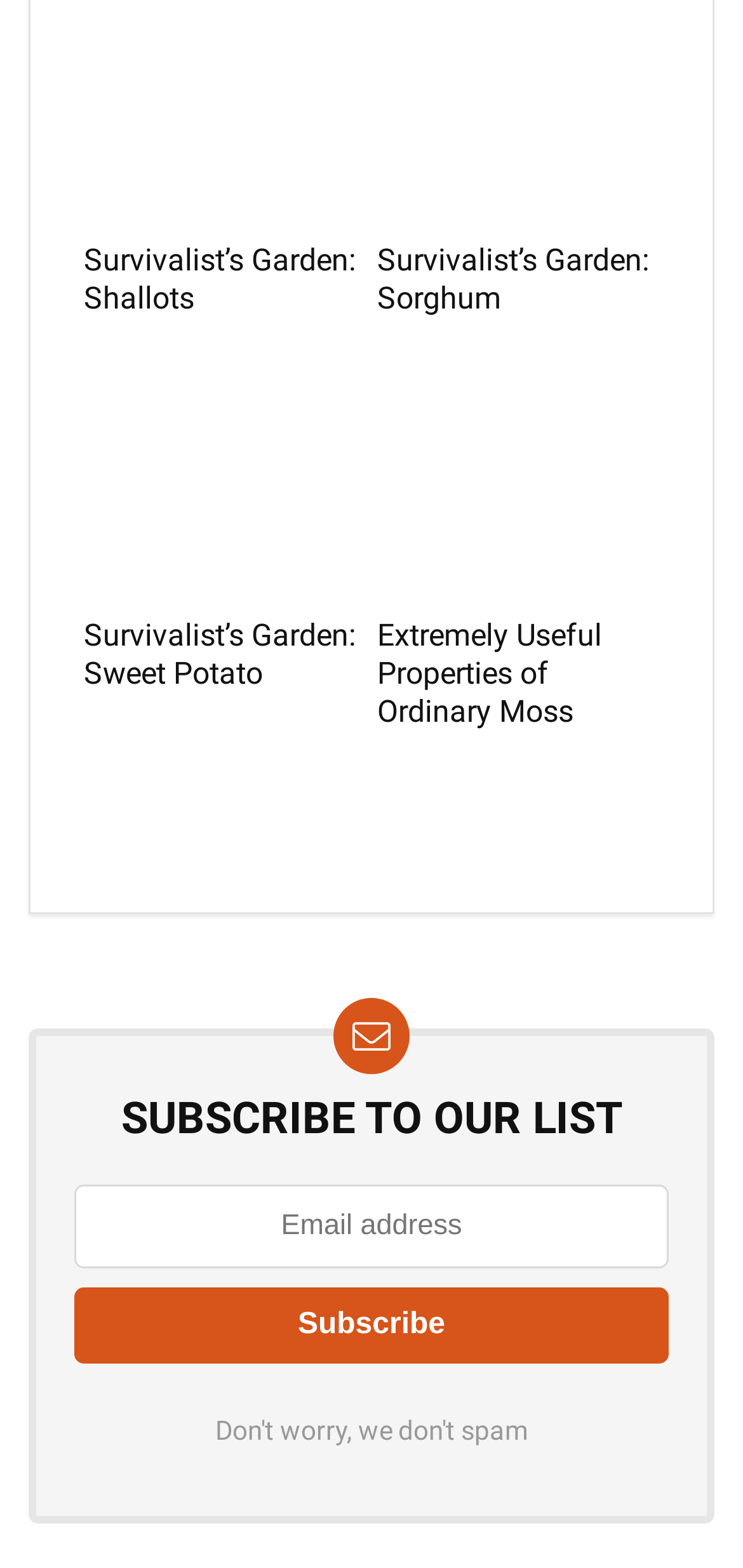Respond with a single word or phrase:
What is the topic of the first article?

Shallots